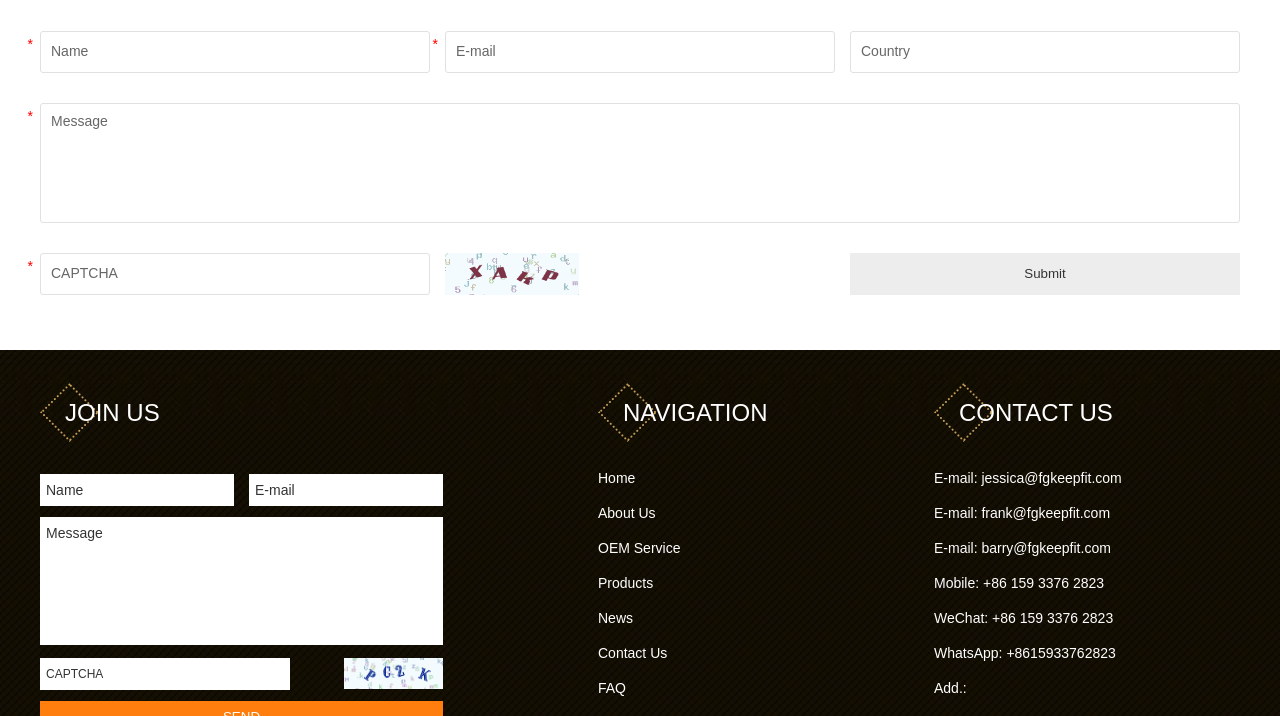Identify the bounding box of the HTML element described as: "jessica@fgkeepfit.com".

[0.767, 0.643, 0.876, 0.692]